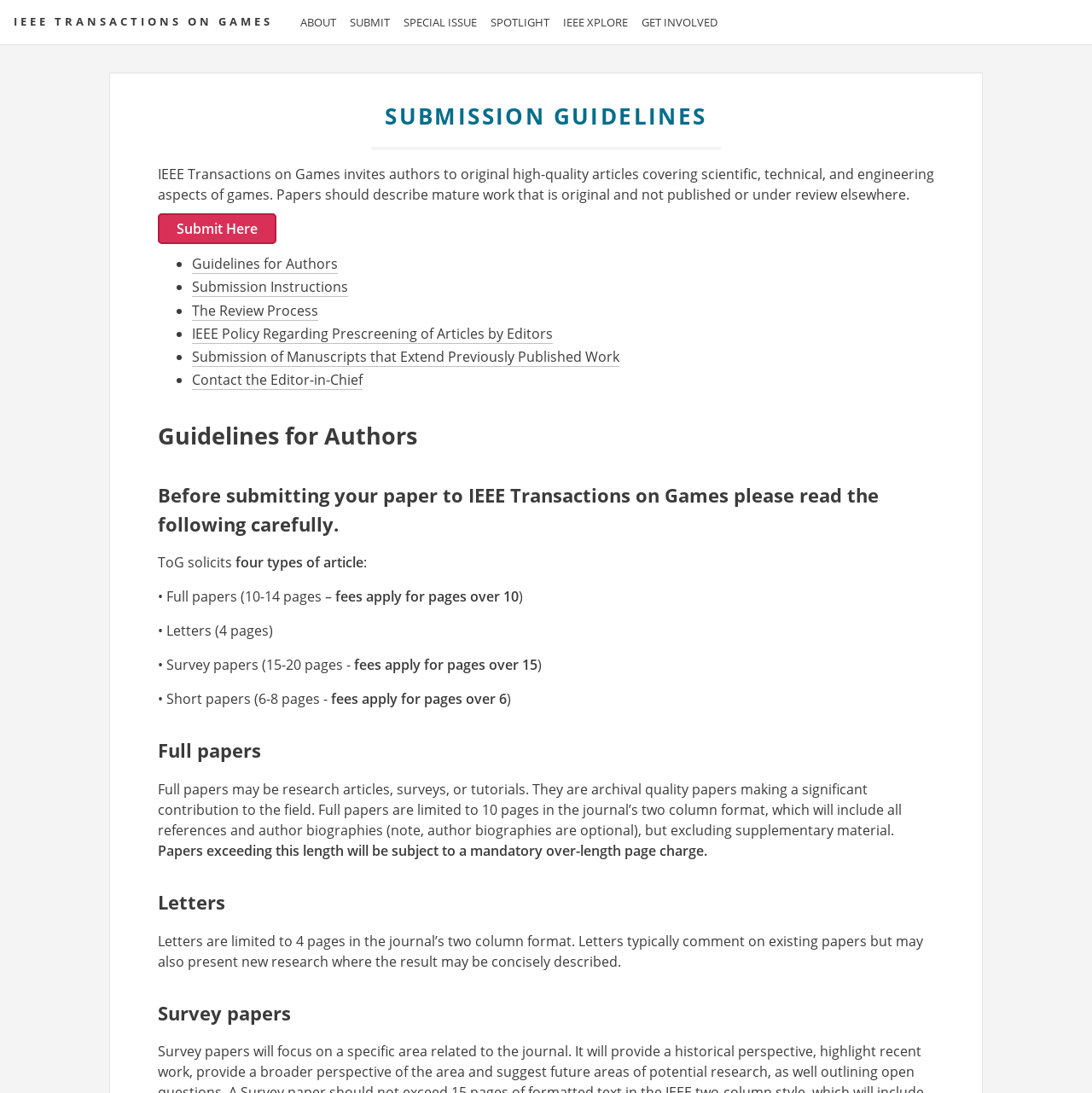Please determine the bounding box coordinates of the element to click in order to execute the following instruction: "Learn about the review process". The coordinates should be four float numbers between 0 and 1, specified as [left, top, right, bottom].

[0.176, 0.275, 0.291, 0.293]